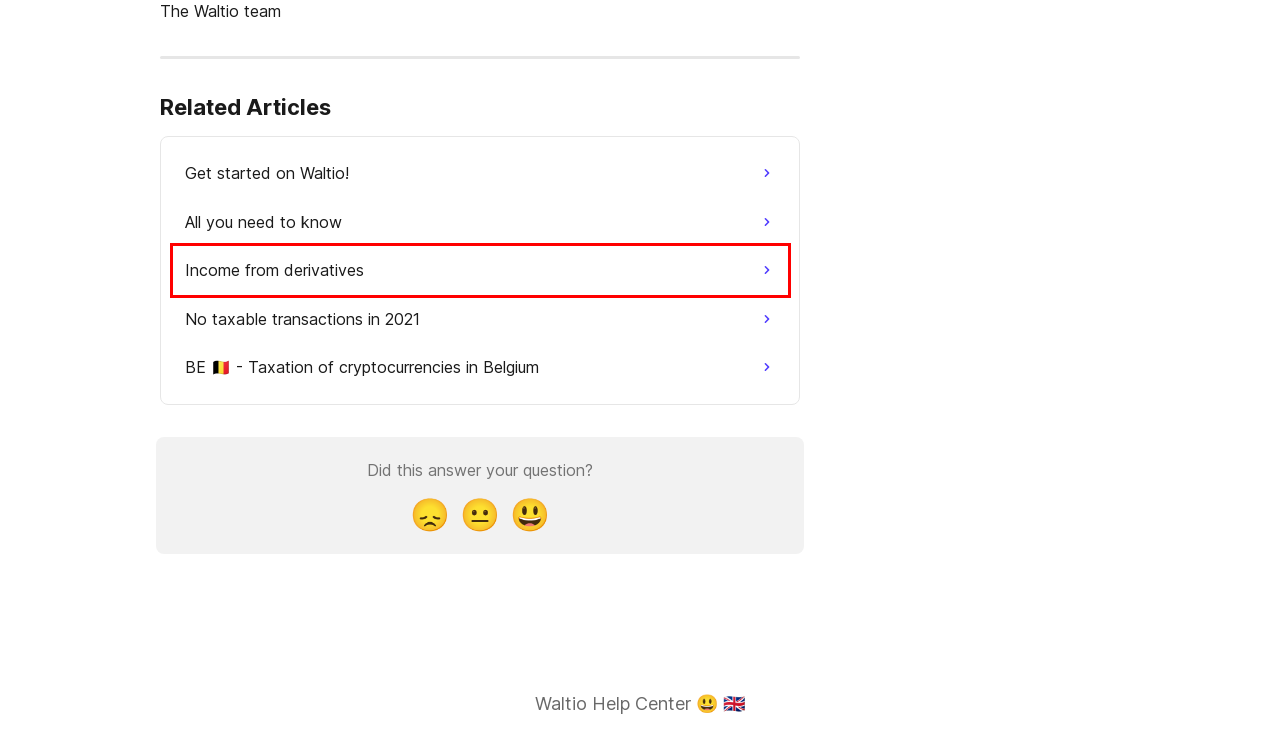Examine the screenshot of the webpage, which includes a red bounding box around an element. Choose the best matching webpage description for the page that will be displayed after clicking the element inside the red bounding box. Here are the candidates:
A. The most frequently asked questions | Waltio Help Center 😃 🇬🇧
B. 🇫🇷 - Fiscalité des cryptomonnaies en France depuis 2019 | Waltio Centre d'aide 😃 🇫🇷
C. Get started on Waltio! | Waltio Help Center 😃 🇬🇧
D. All you need to know | Waltio Help Center 😃 🇬🇧
E. Income from derivatives | Waltio Help Center 😃 🇬🇧
F. No taxable transactions in 2021 | Waltio Help Center 😃 🇬🇧
G. Top 10 questions les plus posées par nos clients | Waltio Centre d'aide 😃 🇫🇷
H. BE 🇧🇪 - Taxation of cryptocurrencies in Belgium | Waltio Help Center 😃 🇬🇧

E